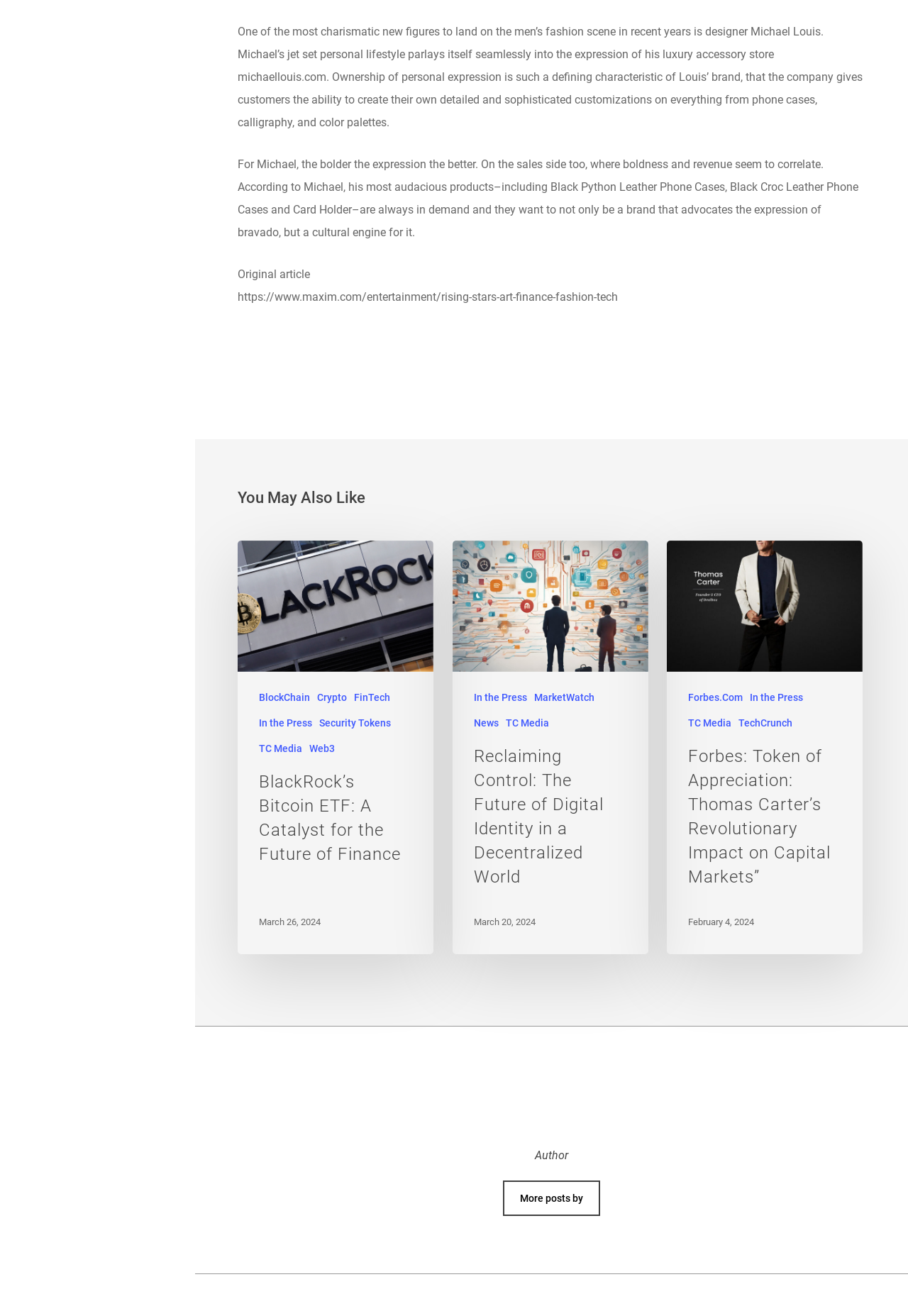Could you determine the bounding box coordinates of the clickable element to complete the instruction: "View more posts by the author"? Provide the coordinates as four float numbers between 0 and 1, i.e., [left, top, right, bottom].

[0.554, 0.897, 0.661, 0.924]